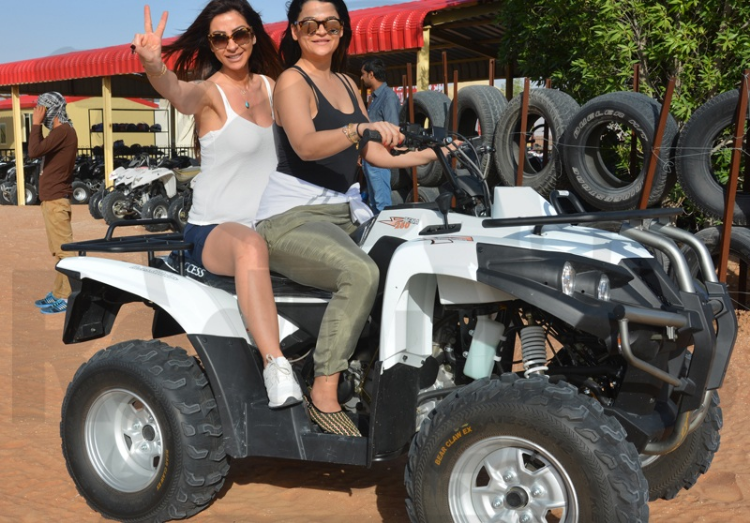Please provide a detailed answer to the question below based on the screenshot: 
What is the terrain behind the quad bikes?

The backdrop of quad bikes and car tires suggests a lively environment, and the women's stylish outfits and sunglasses imply that they are in a desert safari location, which is characterized by sandy terrain.